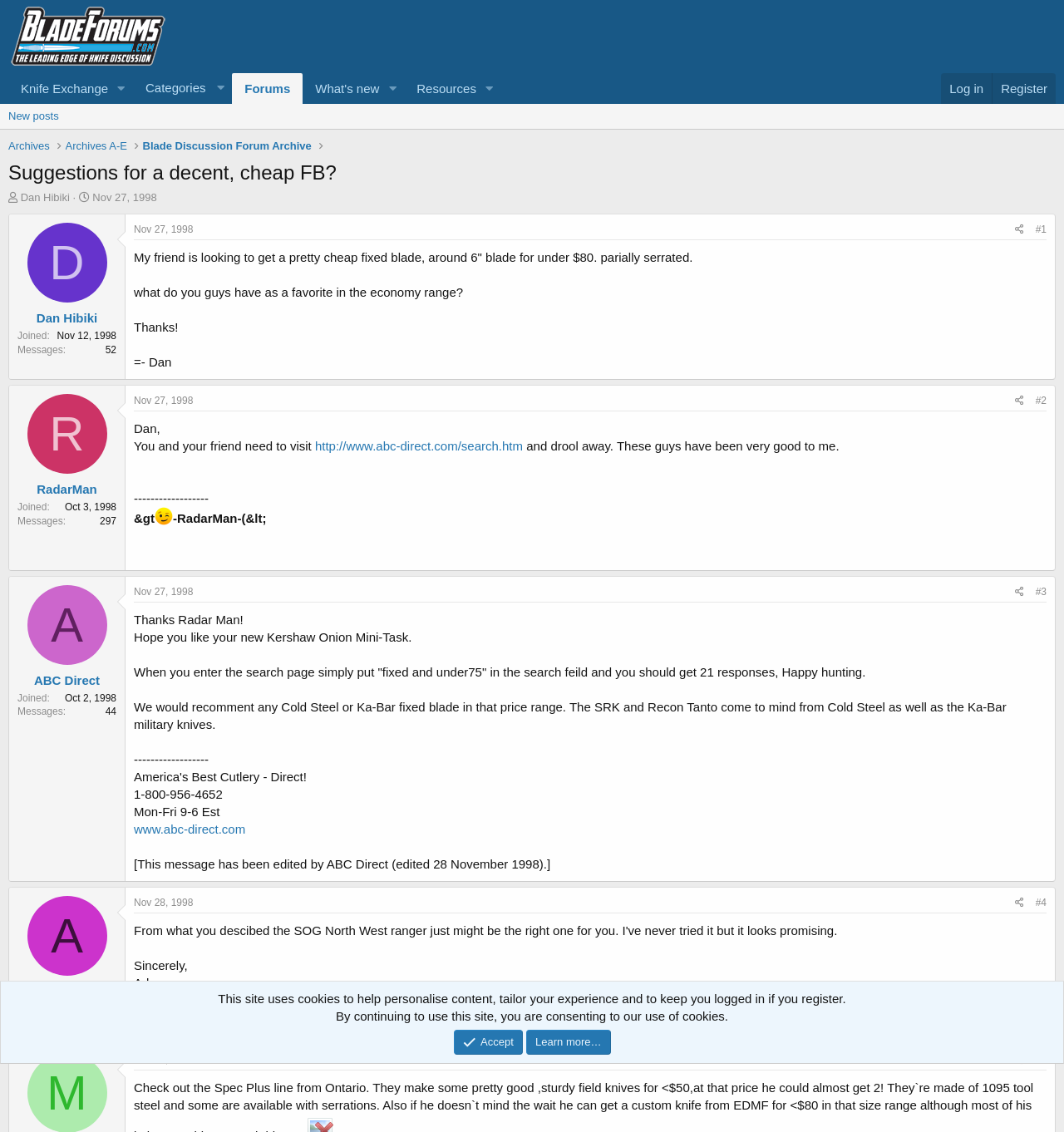Please locate the bounding box coordinates of the element's region that needs to be clicked to follow the instruction: "Read the post by 'Dan Hibiki'". The bounding box coordinates should be provided as four float numbers between 0 and 1, i.e., [left, top, right, bottom].

[0.025, 0.197, 0.1, 0.268]